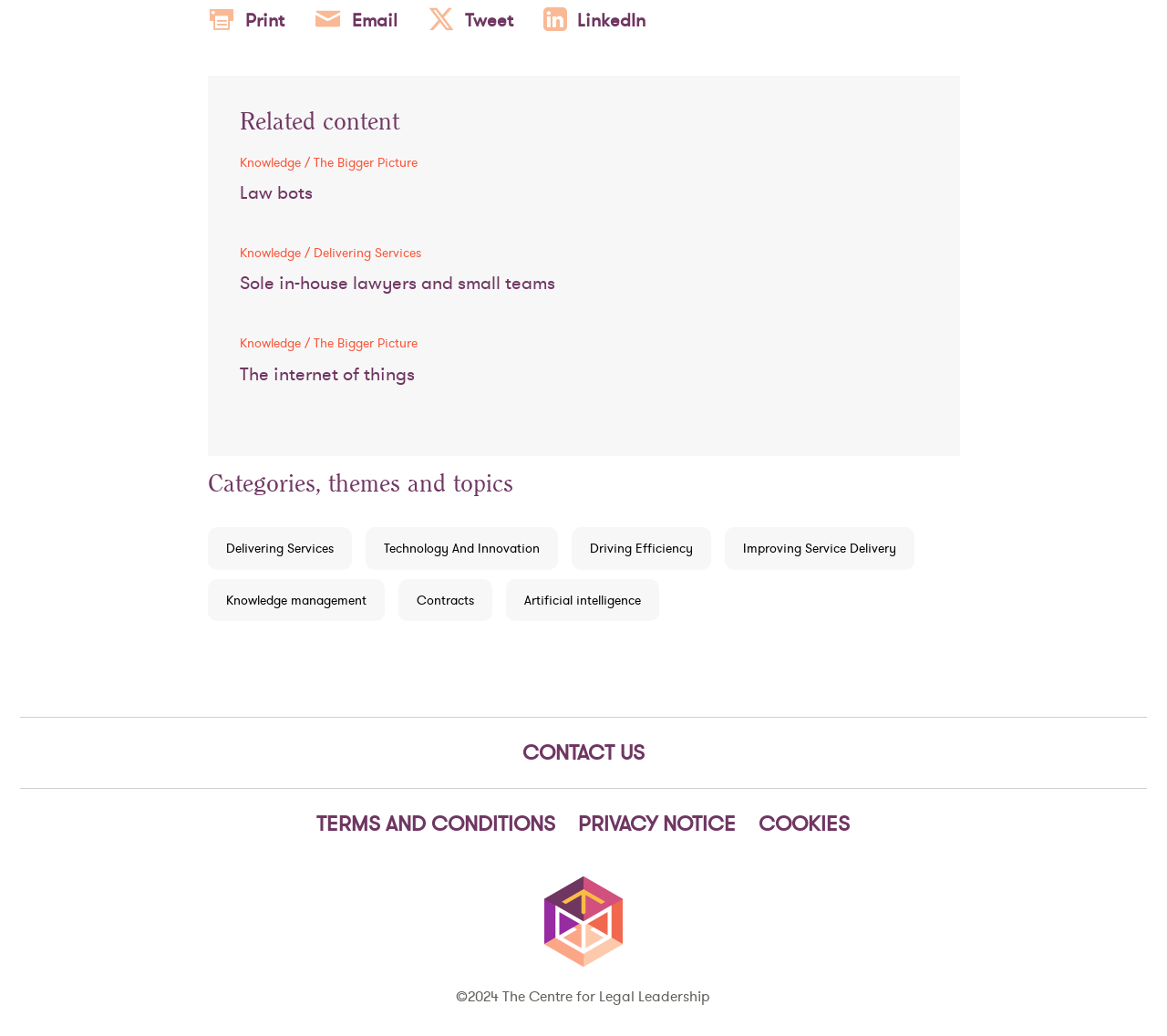Please determine the bounding box coordinates of the element's region to click for the following instruction: "View knowledge on delivering services".

[0.178, 0.509, 0.301, 0.55]